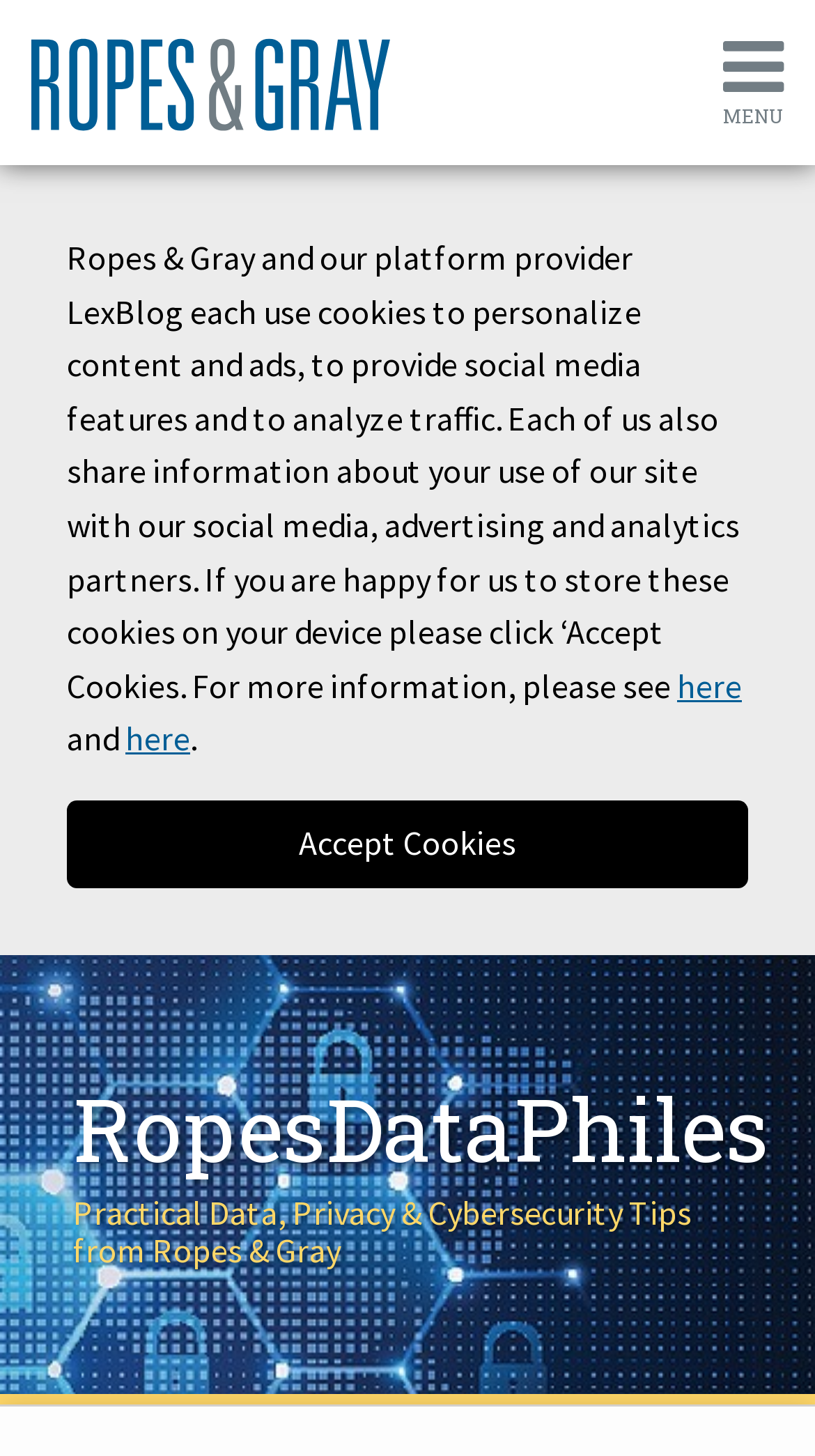Please find the bounding box for the following UI element description. Provide the coordinates in (top-left x, top-left y, bottom-right x, bottom-right y) format, with values between 0 and 1: alt="Ropes & Gray LLP logo"

[0.038, 0.026, 0.479, 0.09]